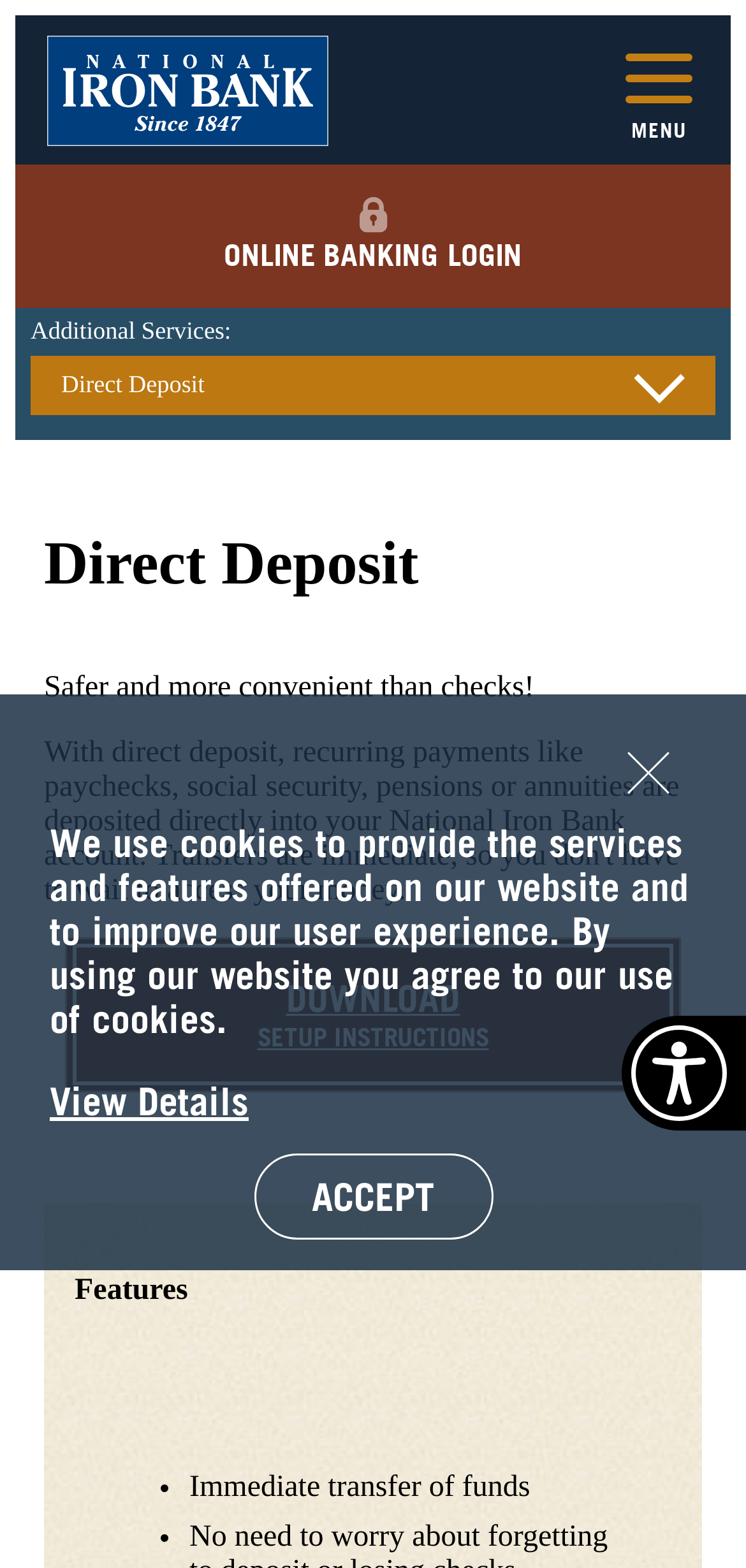Generate a thorough explanation of the webpage's elements.

The webpage is about Direct Deposit to a National Iron Bank account, which allows users to access their funds immediately. At the top left corner, there is a link to skip to the main content, and a National Iron Bank logo with an image. To the right of the logo, there is a MENU button. Below the logo, there is a link to online banking login with a lock icon.

On the left side of the page, there is a section titled "Additional Services" with a subheading "Direct Deposit" that describes the service as safer and more convenient than checks. Below this section, there is a link to download setup instructions.

Further down the page, there is a section titled "Features" with a subheading "Features Content" that lists the benefits of Direct Deposit, including immediate transfer of funds.

At the bottom of the page, there is a cookie policy alert that informs users about the use of cookies on the website. The alert includes a detailed description of the cookie policy and provides links to view details and accept the terms. There are also two buttons to accept the terms and close the notice.